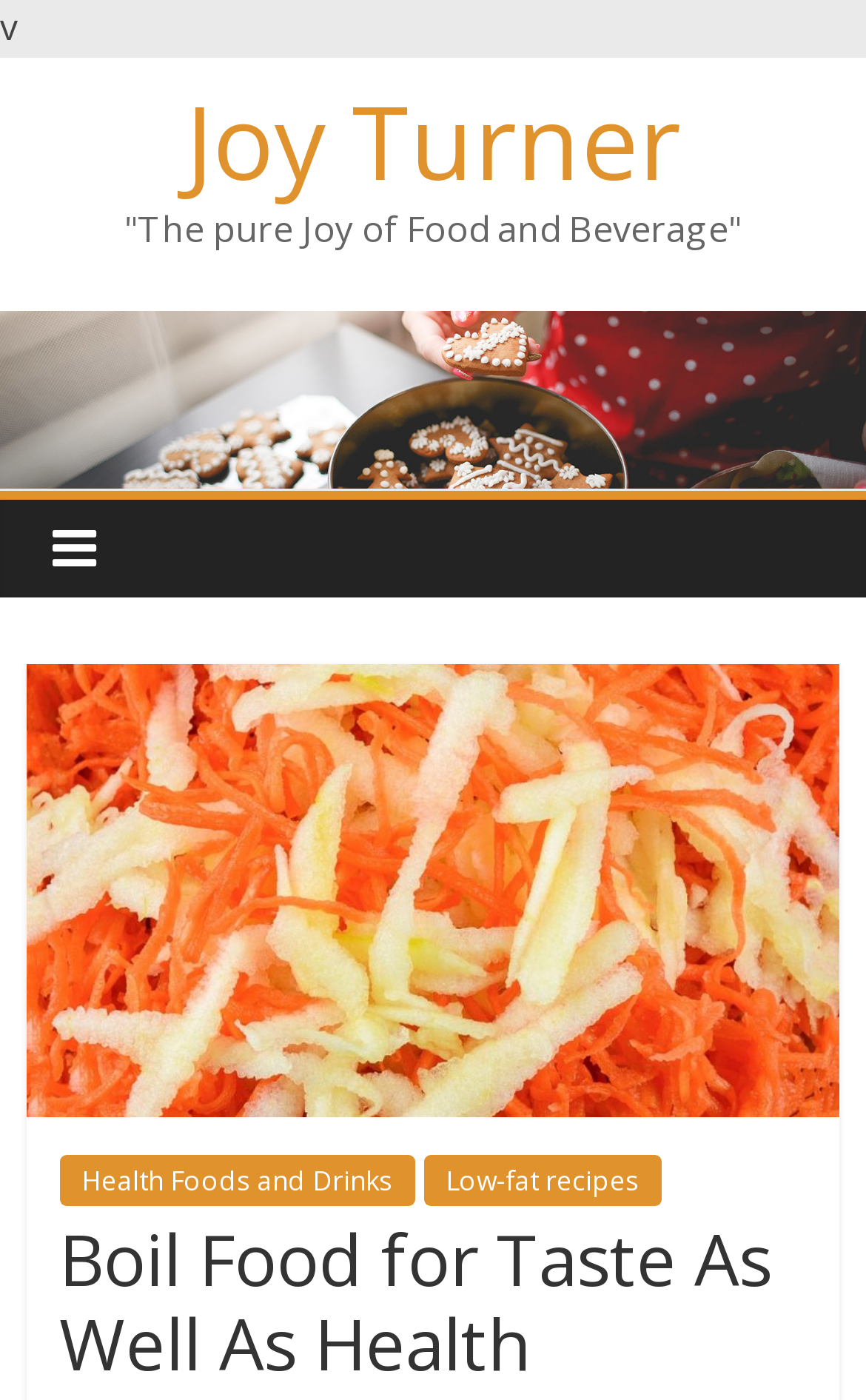Utilize the details in the image to thoroughly answer the following question: How many categories are listed under Health Foods and Drinks?

Under the link 'Health Foods and Drinks', there are two categories listed: 'Low-fat recipes' and another one separated by a non-breaking space character. These categories are listed horizontally, indicating that they are related to the main category.